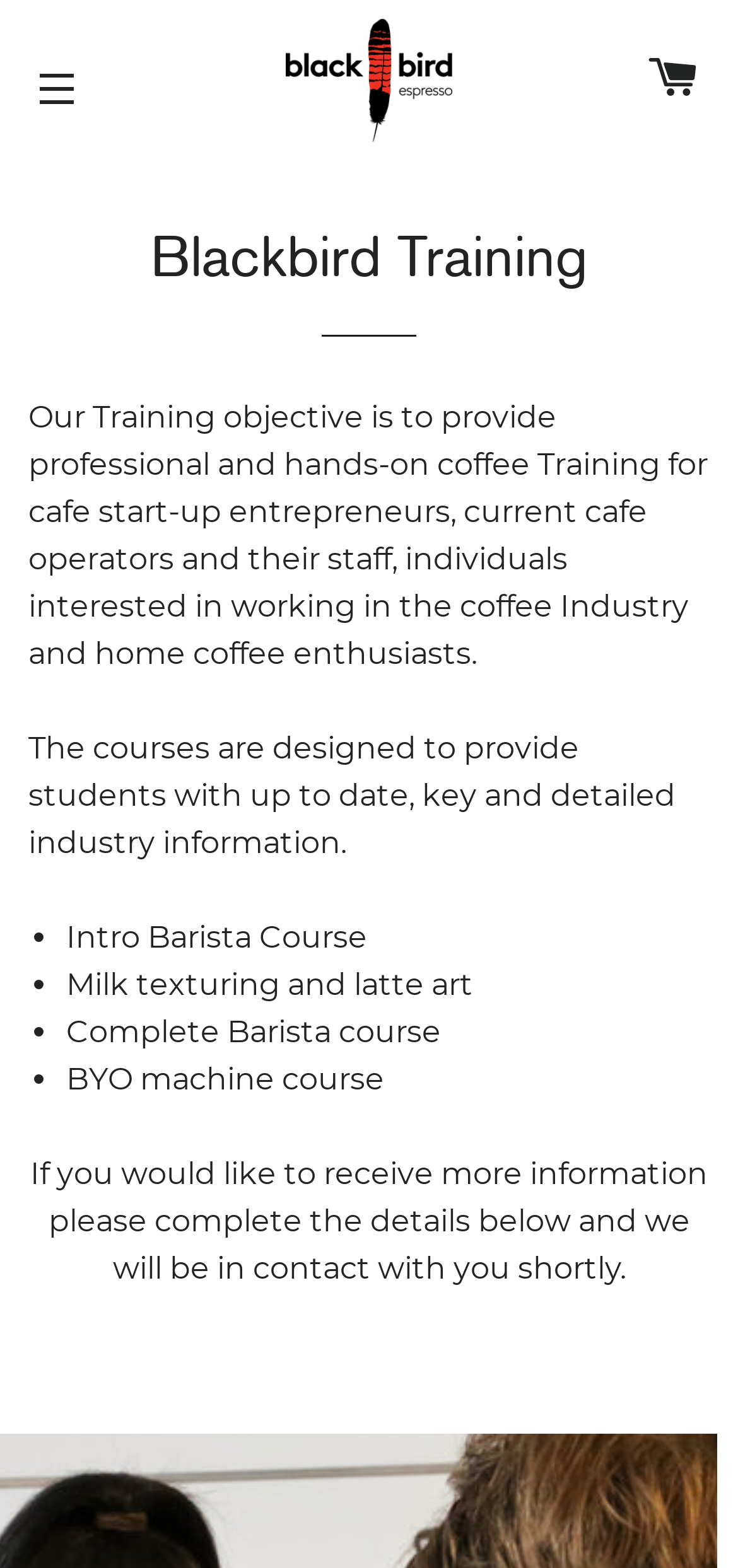Answer the following query with a single word or phrase:
What is the purpose of completing the details below?

To receive more information